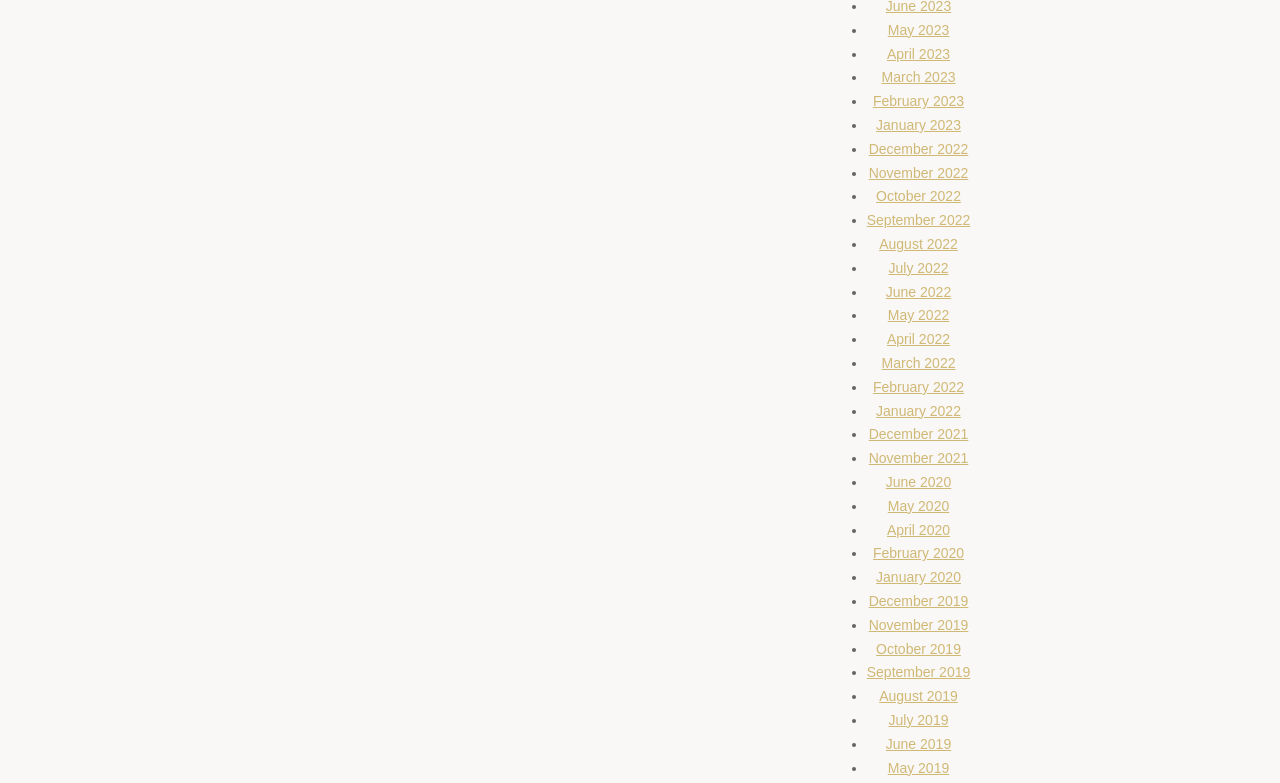Please give a succinct answer to the question in one word or phrase:
How many months are listed?

36